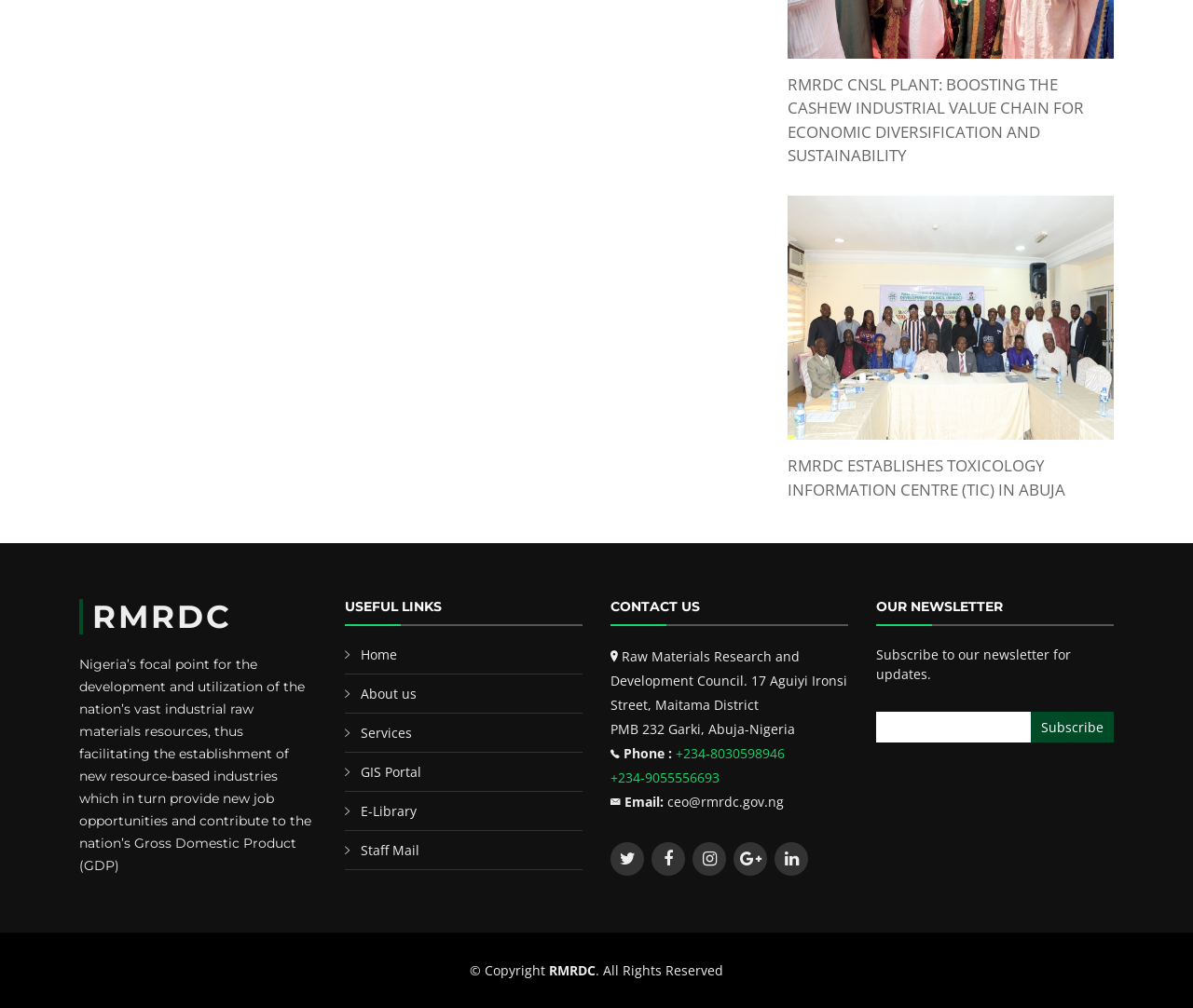What is the location of the organization?
Refer to the image and provide a concise answer in one word or phrase.

Maitama District, Abuja-Nigeria